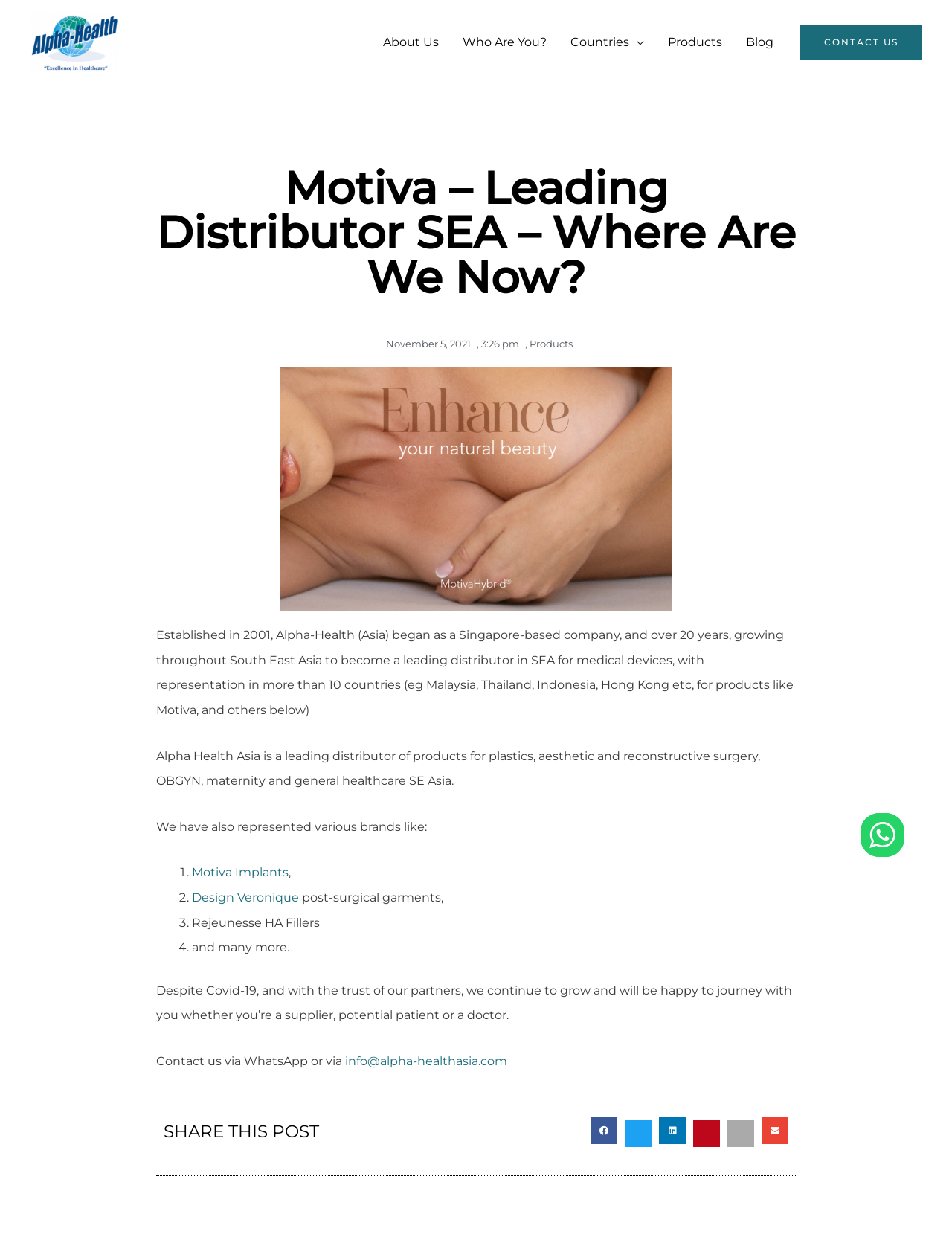What is the year Alpha Health Asia was established?
Offer a detailed and full explanation in response to the question.

The webpage mentions that Alpha Health Asia began as a Singapore-based company in 2001 and has since grown to become a leading distributor in South East Asia.